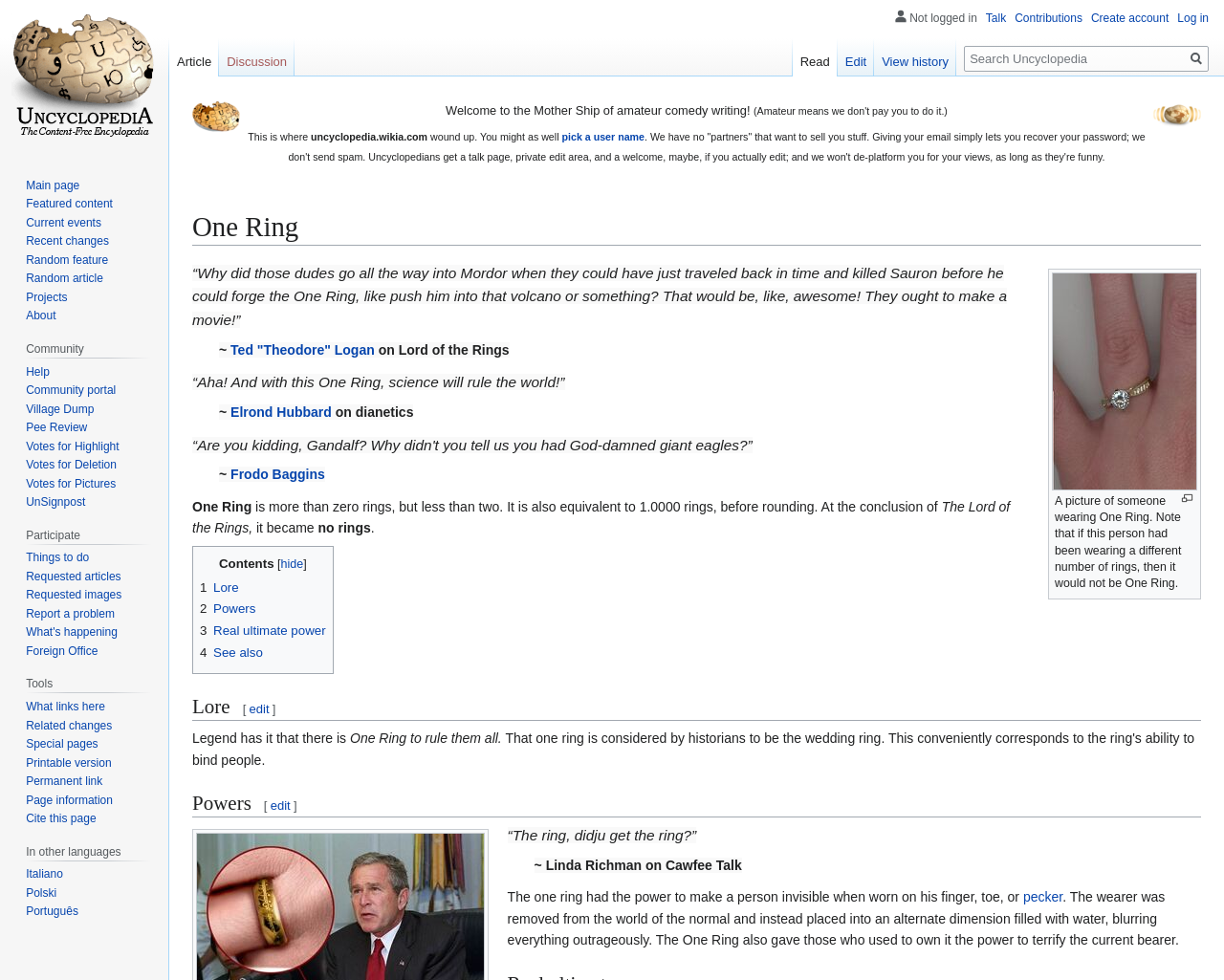Using the information in the image, give a detailed answer to the following question: What is the name of the person who said 'Why did those dudes go all the way into Mordor...'

I found the answer in the blockquote element that quotes '“Why did those dudes go all the way into Mordor when they could have just traveled back in time and killed Sauron before he could forge the One Ring, like push him into that volcano or something? That would be, like, awesome! They ought to make a movie!”' and attributes it to Ted 'Theodore' Logan.